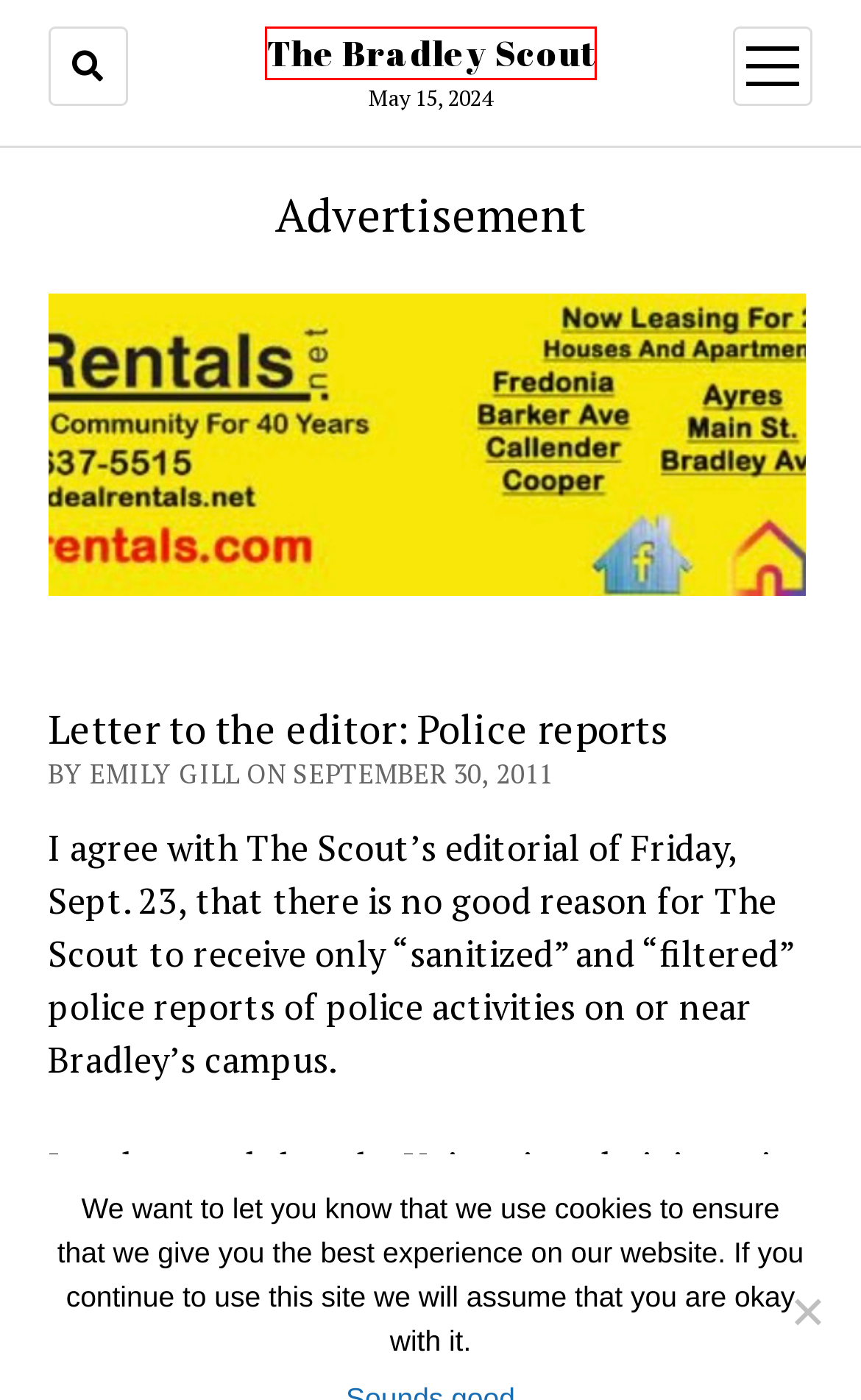You see a screenshot of a webpage with a red bounding box surrounding an element. Pick the webpage description that most accurately represents the new webpage after interacting with the element in the red bounding box. The options are:
A. The Bradley Scout – Bradley University's Student Newspaper
B. Senior Column: Review: ‘The Scout Dispatch’ – The Bradley Scout
C. Letter: Wayne Nowlan – The Bradley Scout
D. Uncategorized – The Bradley Scout
E. Senior column: Fighting writer’s block – The Bradley Scout
F. Letter to the Editor: Pass fail don’t care – The Bradley Scout
G. Ideal Rentals
H. Senior column: How the #?$% did I get here? – The Bradley Scout

A